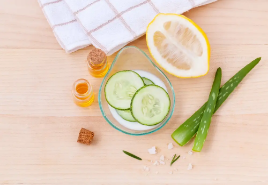Provide a brief response in the form of a single word or phrase:
What is the purpose of the aloe vera?

Skincare